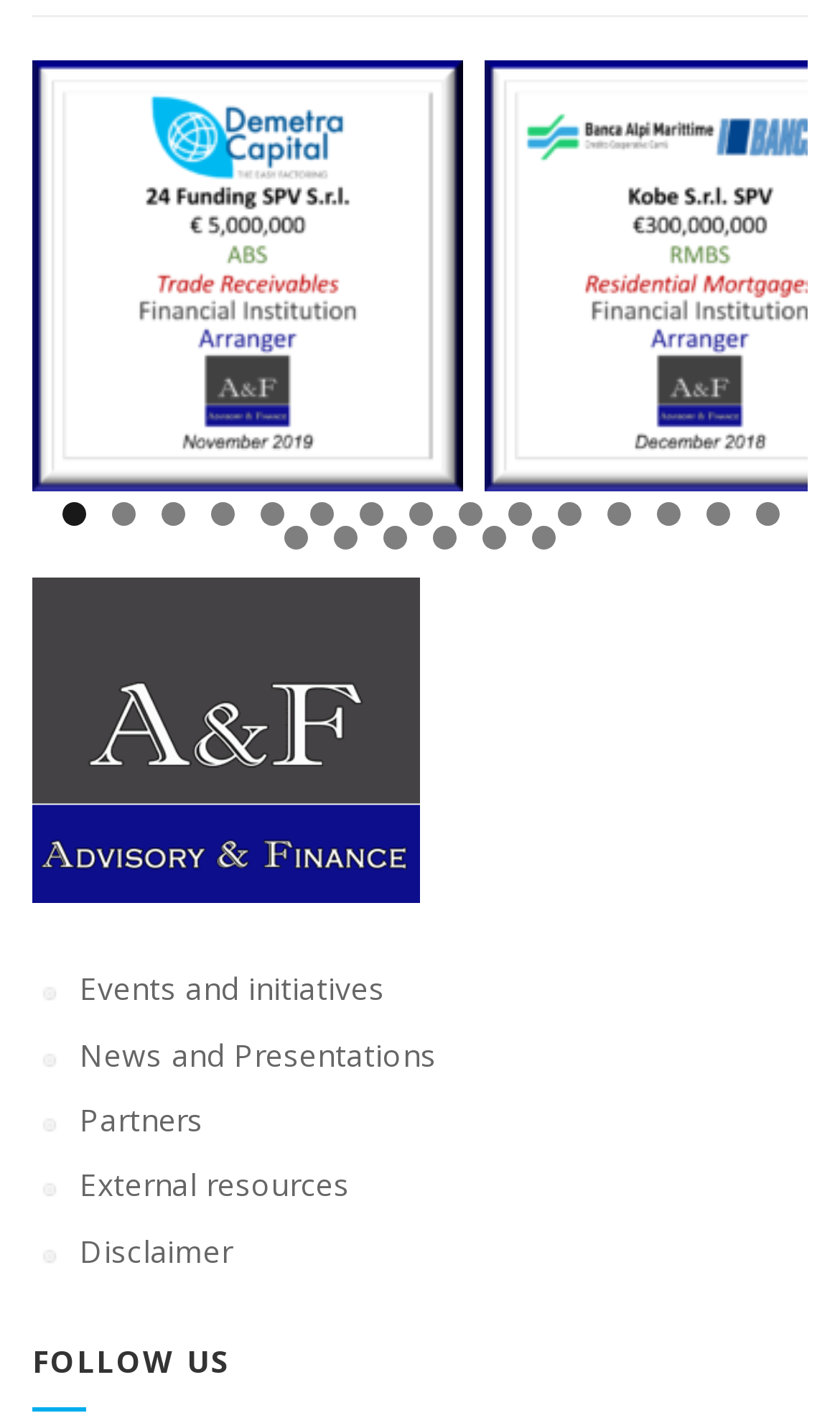Identify the bounding box coordinates of the part that should be clicked to carry out this instruction: "View Events and initiatives".

[0.095, 0.685, 0.458, 0.714]